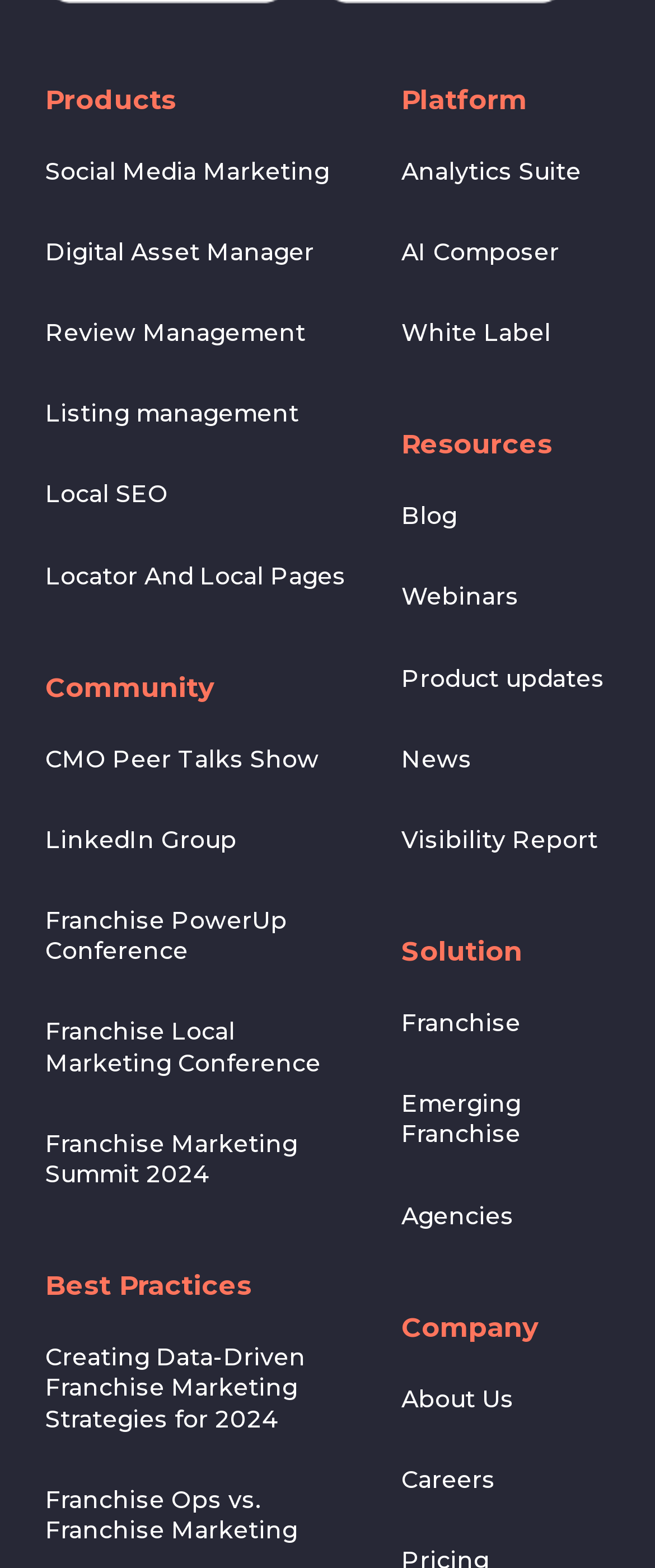Pinpoint the bounding box coordinates of the element you need to click to execute the following instruction: "Learn about Franchise Marketing Strategies". The bounding box should be represented by four float numbers between 0 and 1, in the format [left, top, right, bottom].

[0.069, 0.856, 0.546, 0.914]